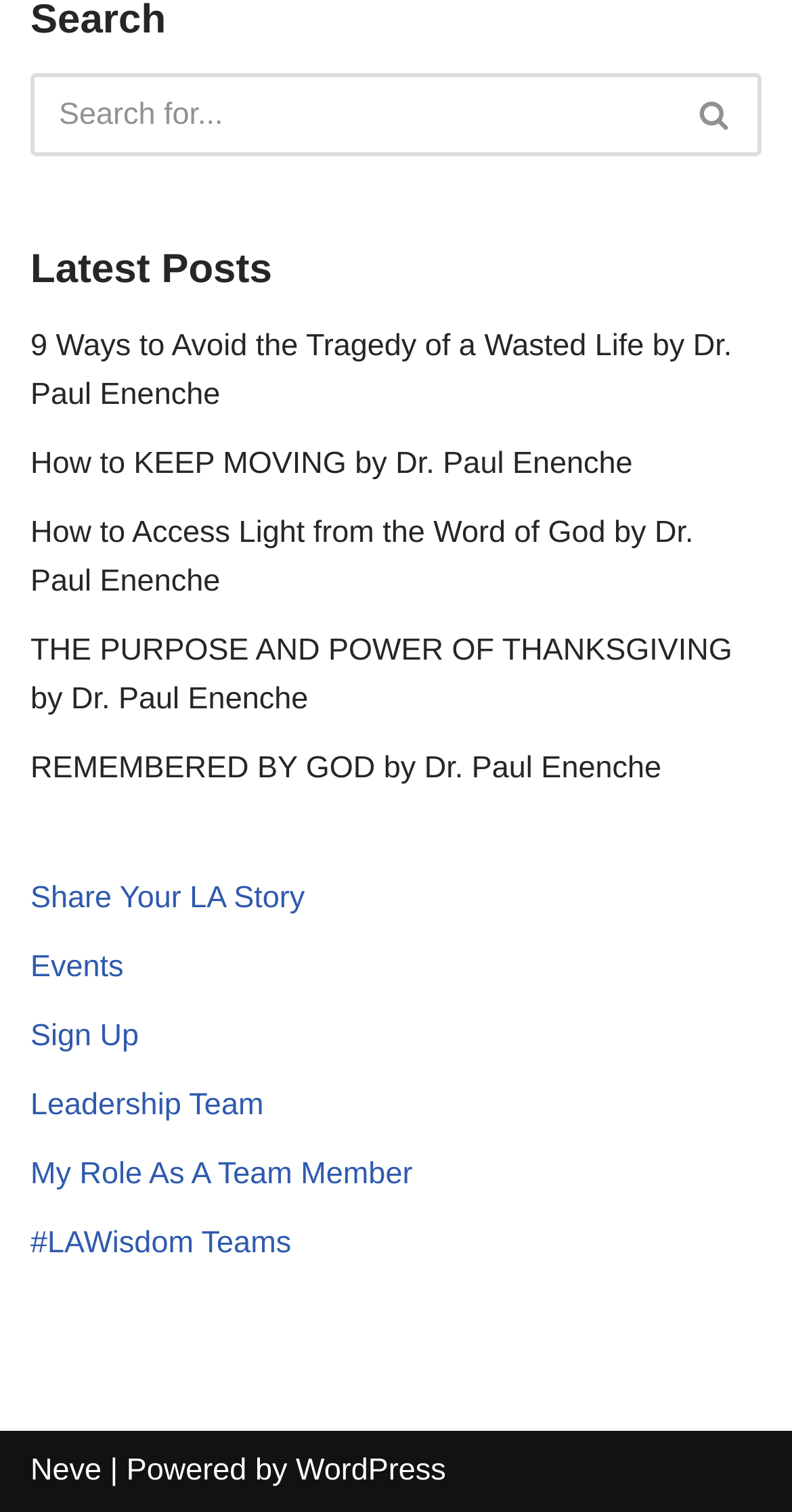What is the function of the button with an image?
Using the visual information from the image, give a one-word or short-phrase answer.

To search